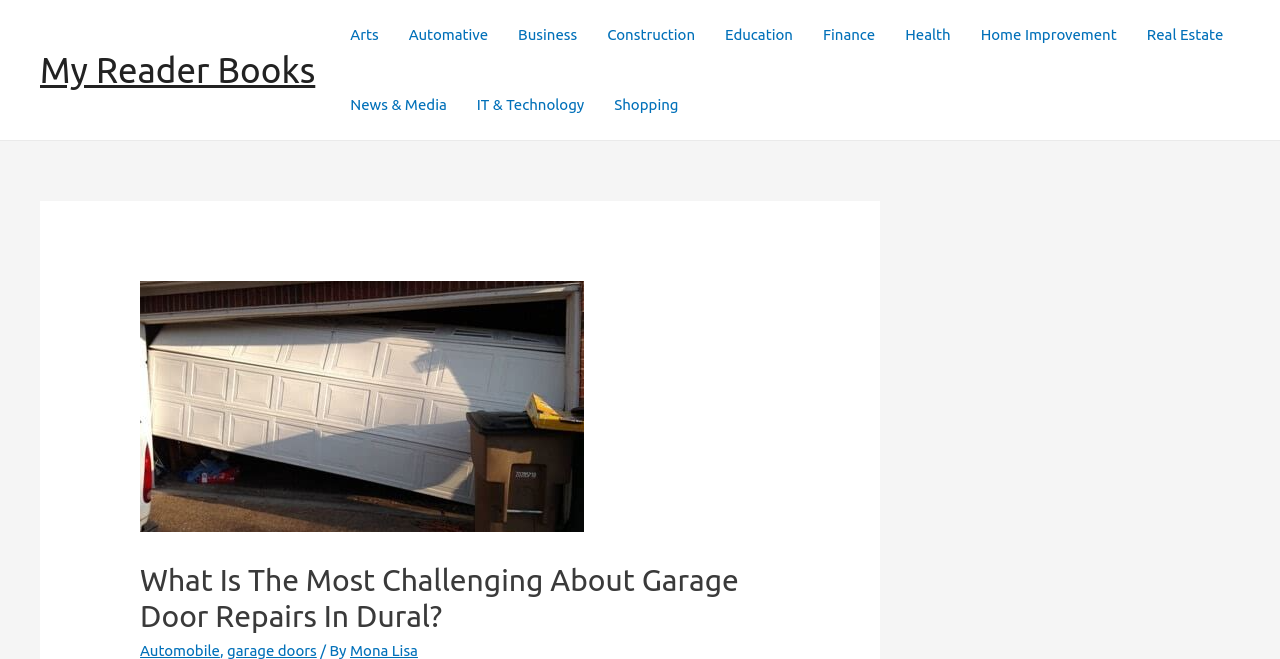Explain the webpage's layout and main content in detail.

This webpage is about garage door repairs in Dural, with a friendly and casual tone. At the top left, there is a link to "My Reader Books". Below it, there is a navigation menu with 11 categories, including "Arts", "Automative", "Business", and more, stretching across the top of the page. 

On the left side of the page, there is an image related to "Garage Door Repairs". Below the image, there is a heading that asks "What Is The Most Challenging About Garage Door Repairs In Dural?" which is the main topic of the page.